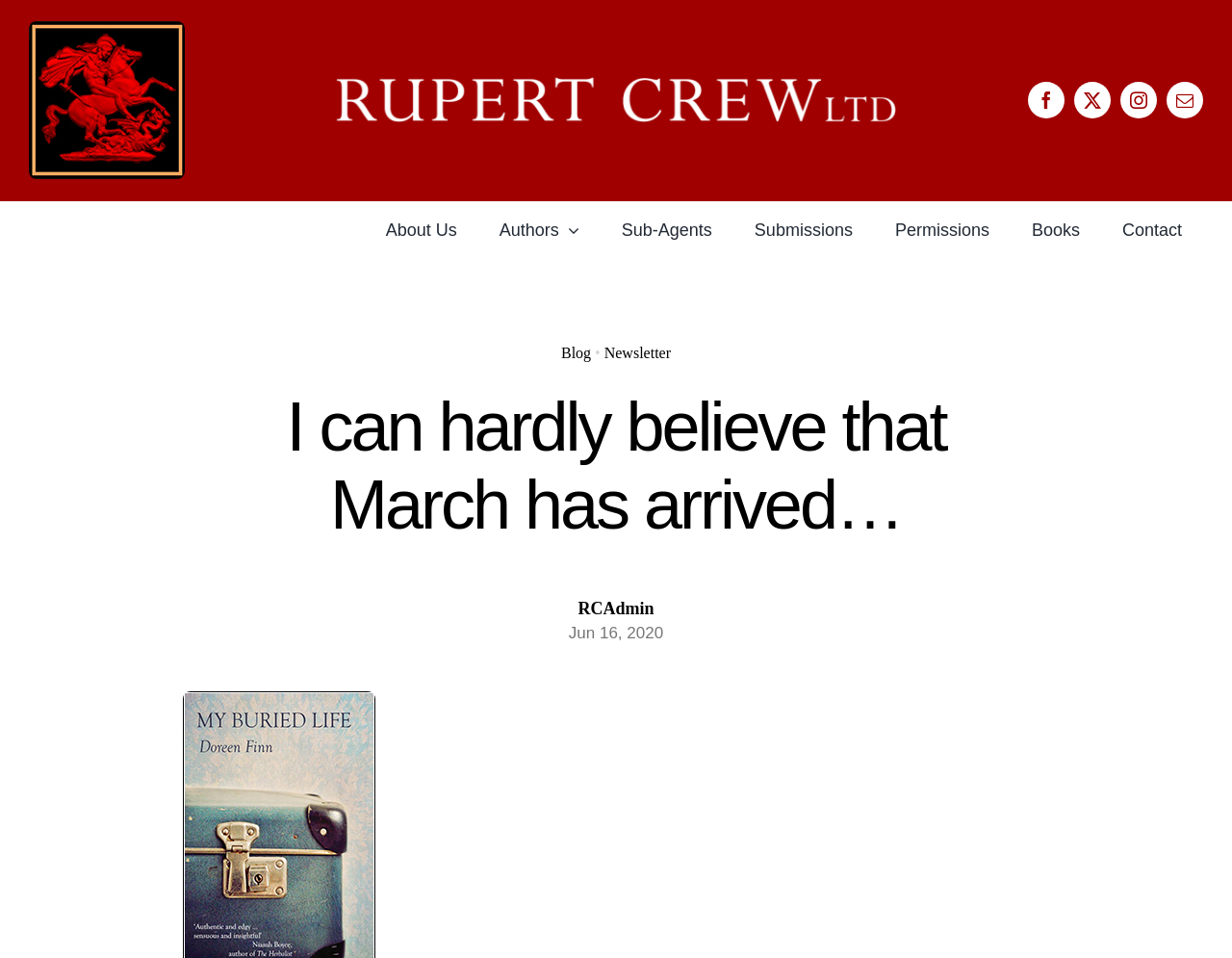Find the bounding box coordinates for the area you need to click to carry out the instruction: "Click the Facebook link". The coordinates should be four float numbers between 0 and 1, indicated as [left, top, right, bottom].

[0.834, 0.085, 0.864, 0.124]